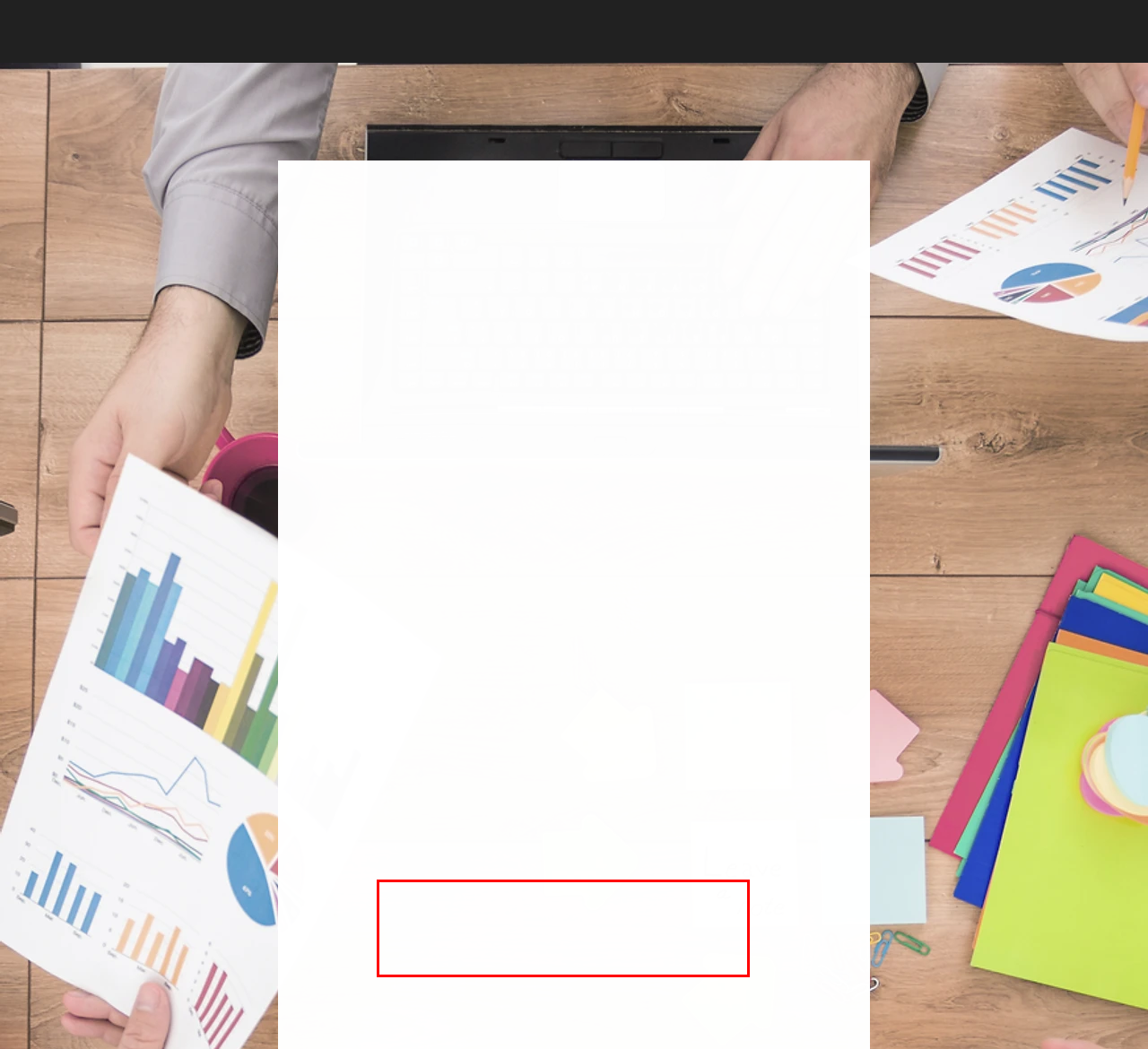Please examine the webpage screenshot and extract the text within the red bounding box using OCR.

Our team of qualified translators provides specialized Advertising and Marketing Translations for a wide range of languages and customers in whichever format they are presented, from a label to a TV campaign.